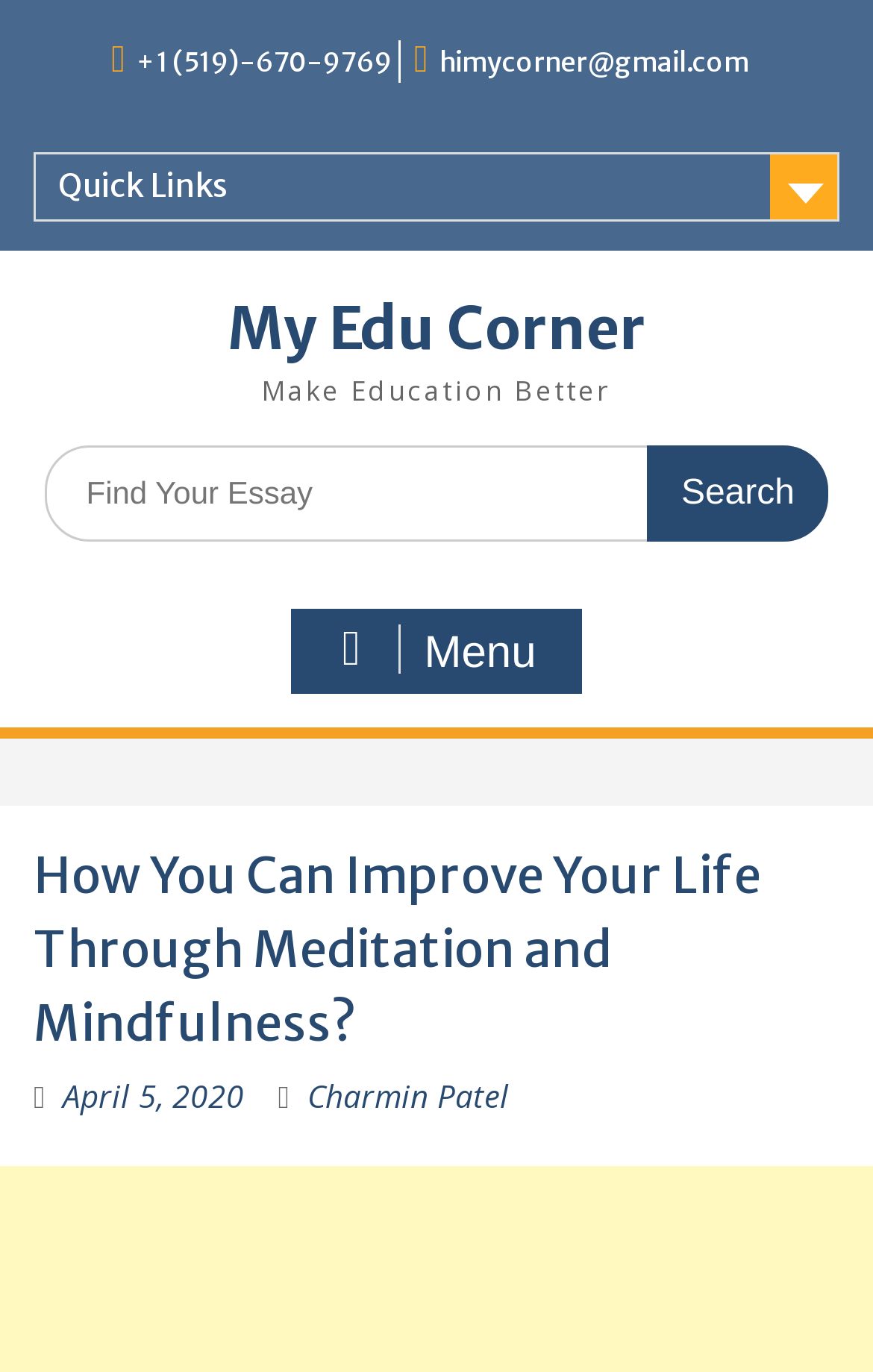Determine the heading of the webpage and extract its text content.

How You Can Improve Your Life Through Meditation and Mindfulness?